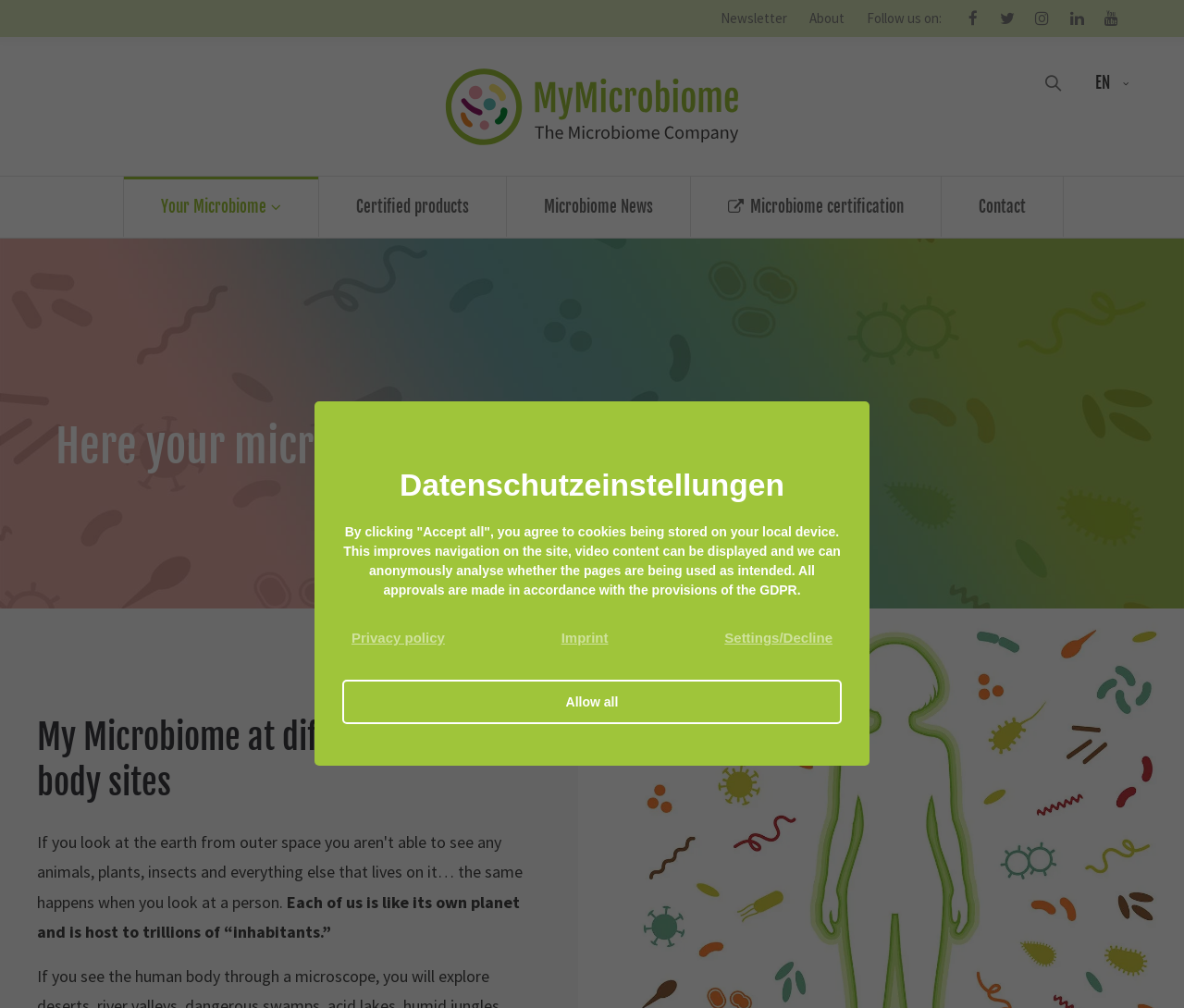What is the 'Your Microbiome' link for?
Provide a detailed answer to the question using information from the image.

The 'Your Microbiome' link may direct users to a personalized section of the website where they can access information about their own microbiome, such as test results, personalized recommendations, or tracking tools. This could be a members-only or login-protected area of the website.